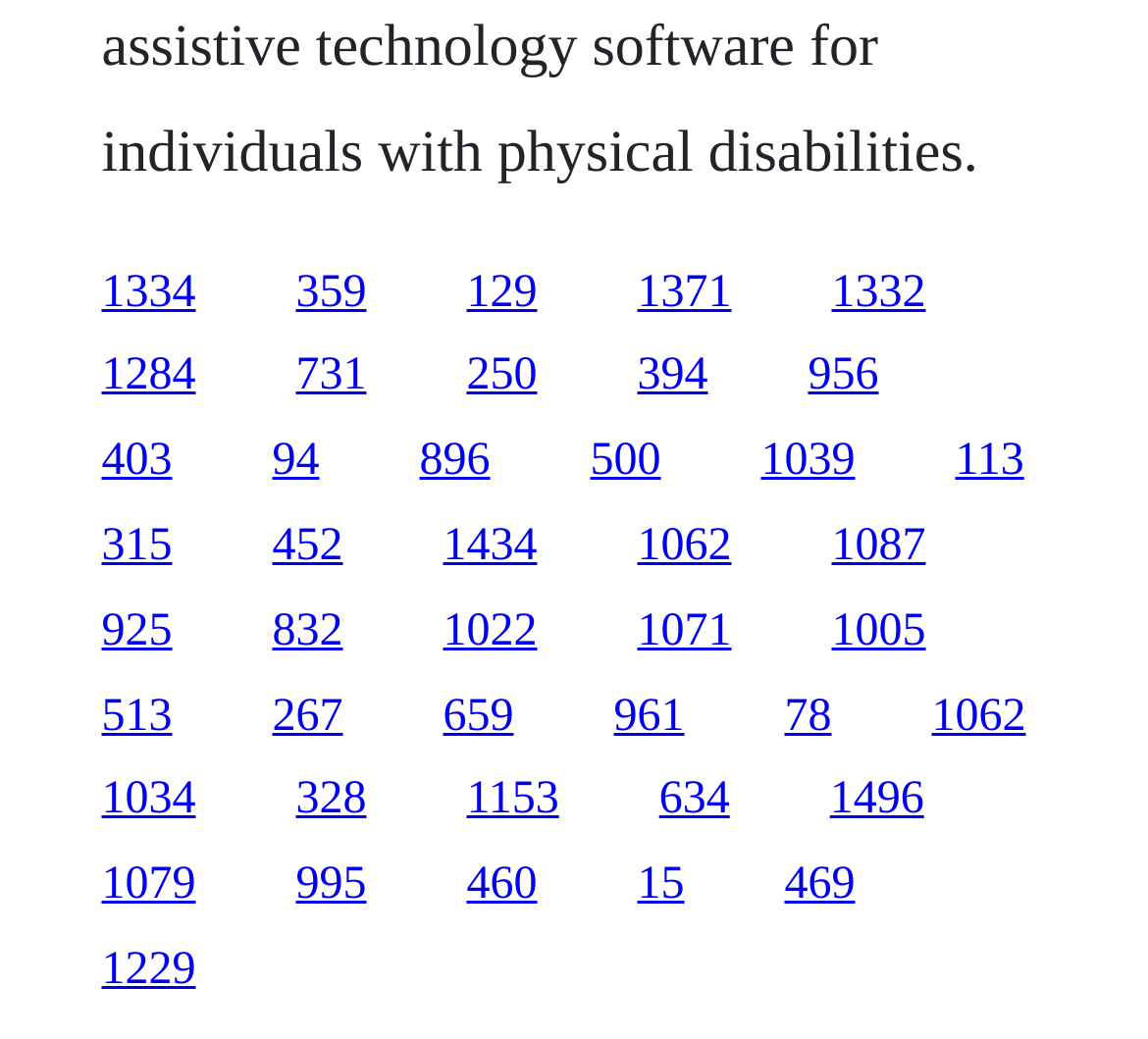Find the bounding box of the UI element described as follows: "(914) 371-6871".

None